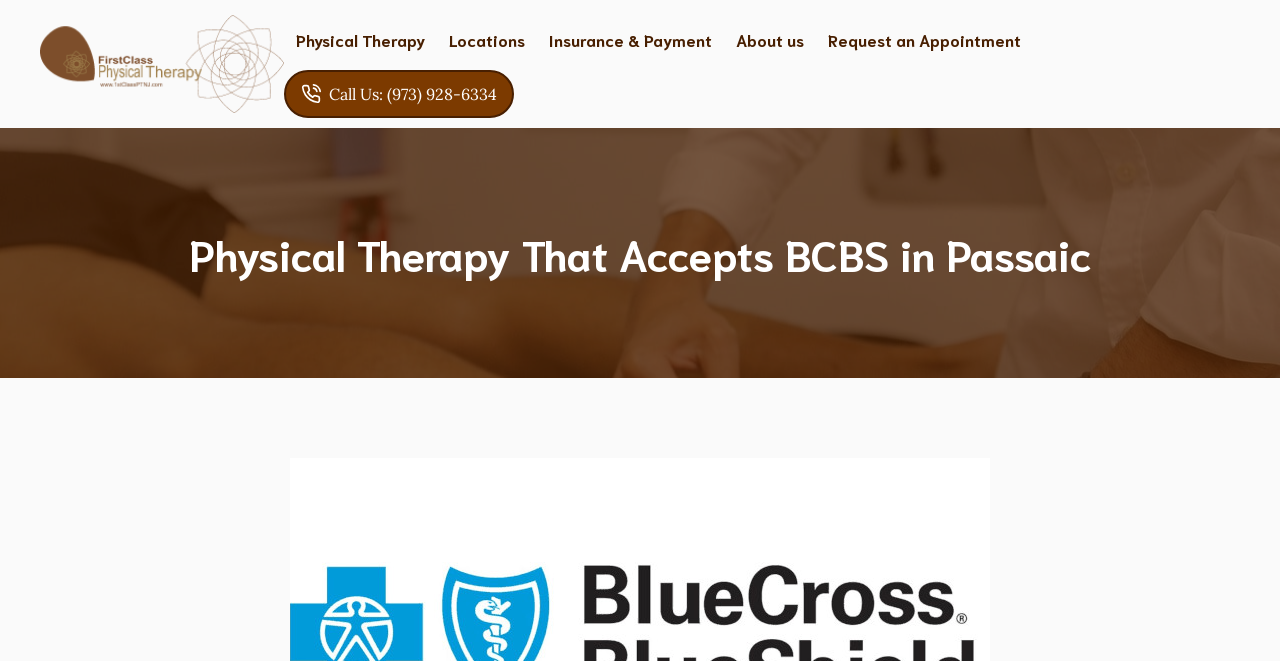What is the purpose of the physical therapy center?
Look at the screenshot and give a one-word or phrase answer.

Rehabilitative services